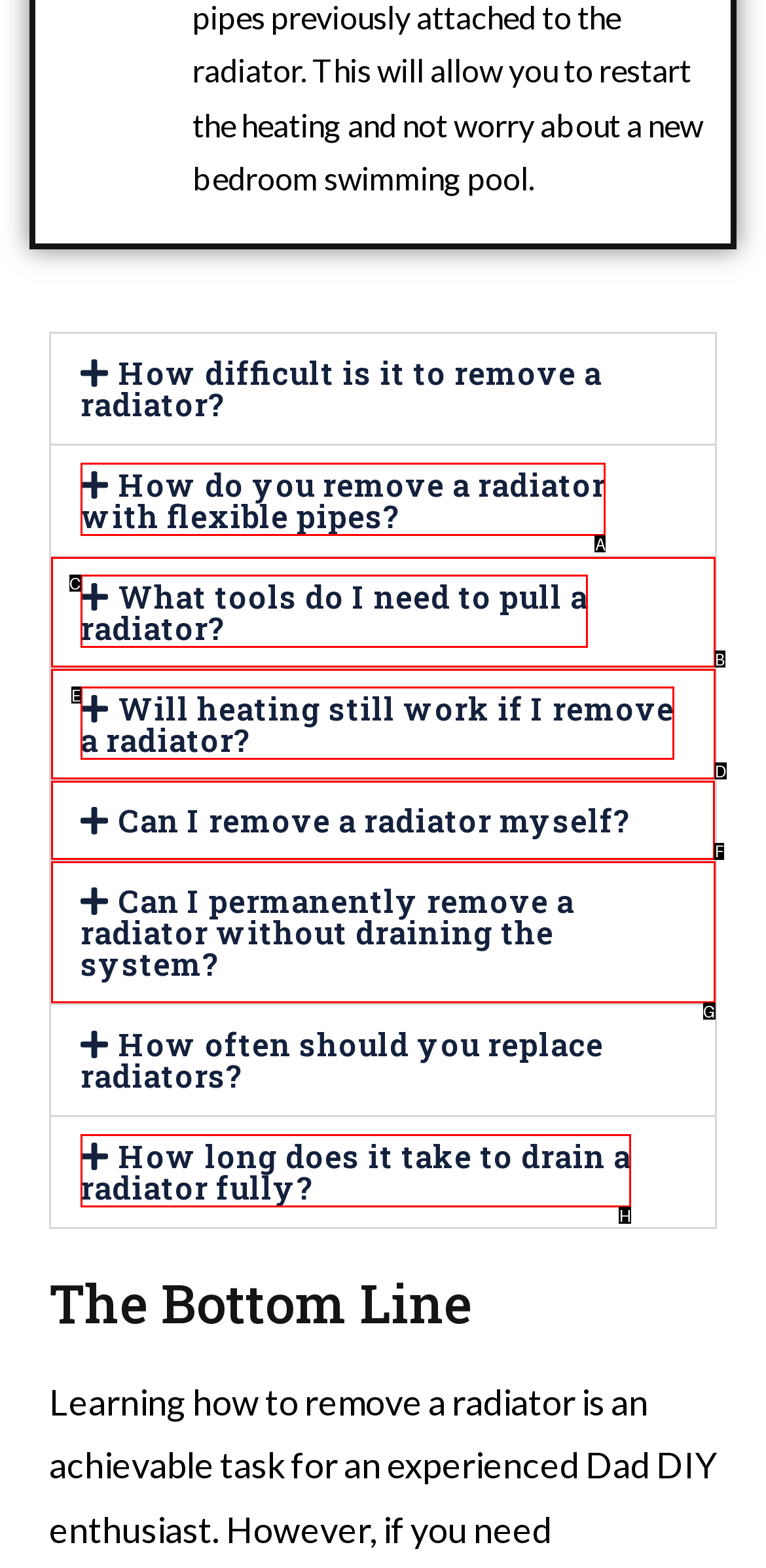Identify the HTML element I need to click to complete this task: Click on 'Can I remove a radiator myself?' Provide the option's letter from the available choices.

F